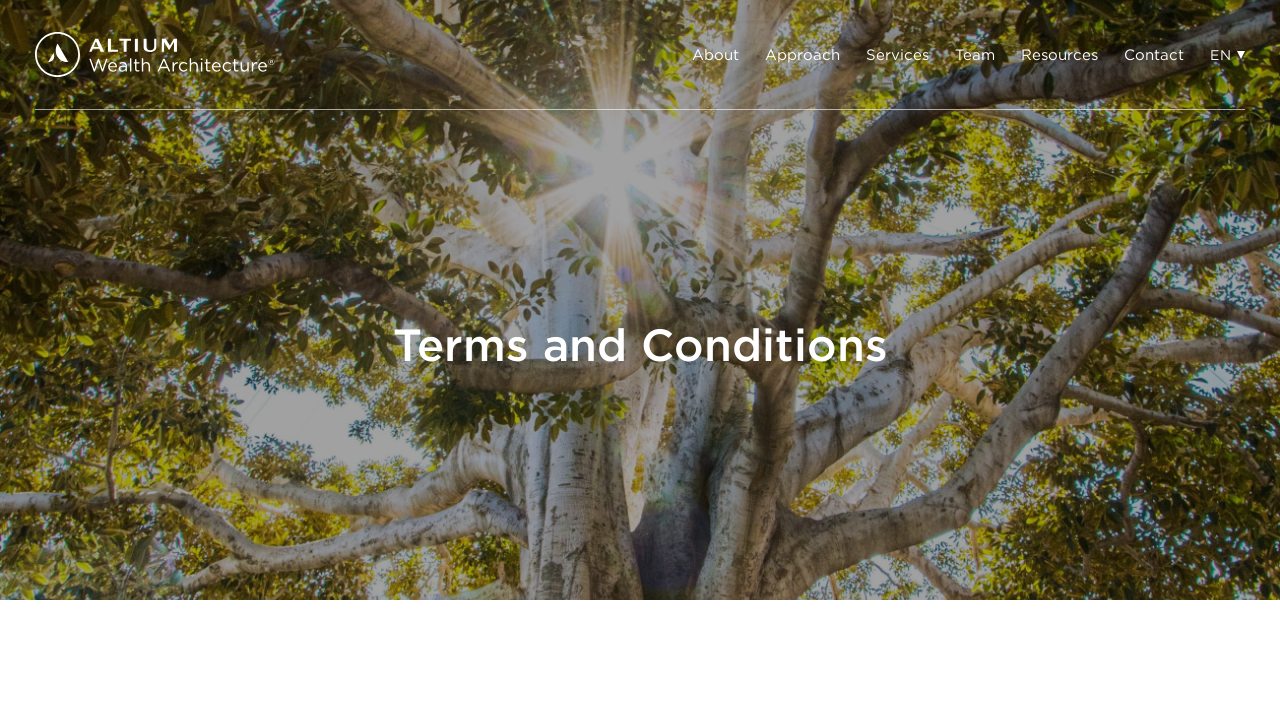What is the position of the 'About' link?
Please respond to the question with as much detail as possible.

Based on the bounding box coordinates, the 'About' link has a y1 value of 0.059, which is one of the smallest y1 values among all links, indicating it is located at the top left of the webpage.